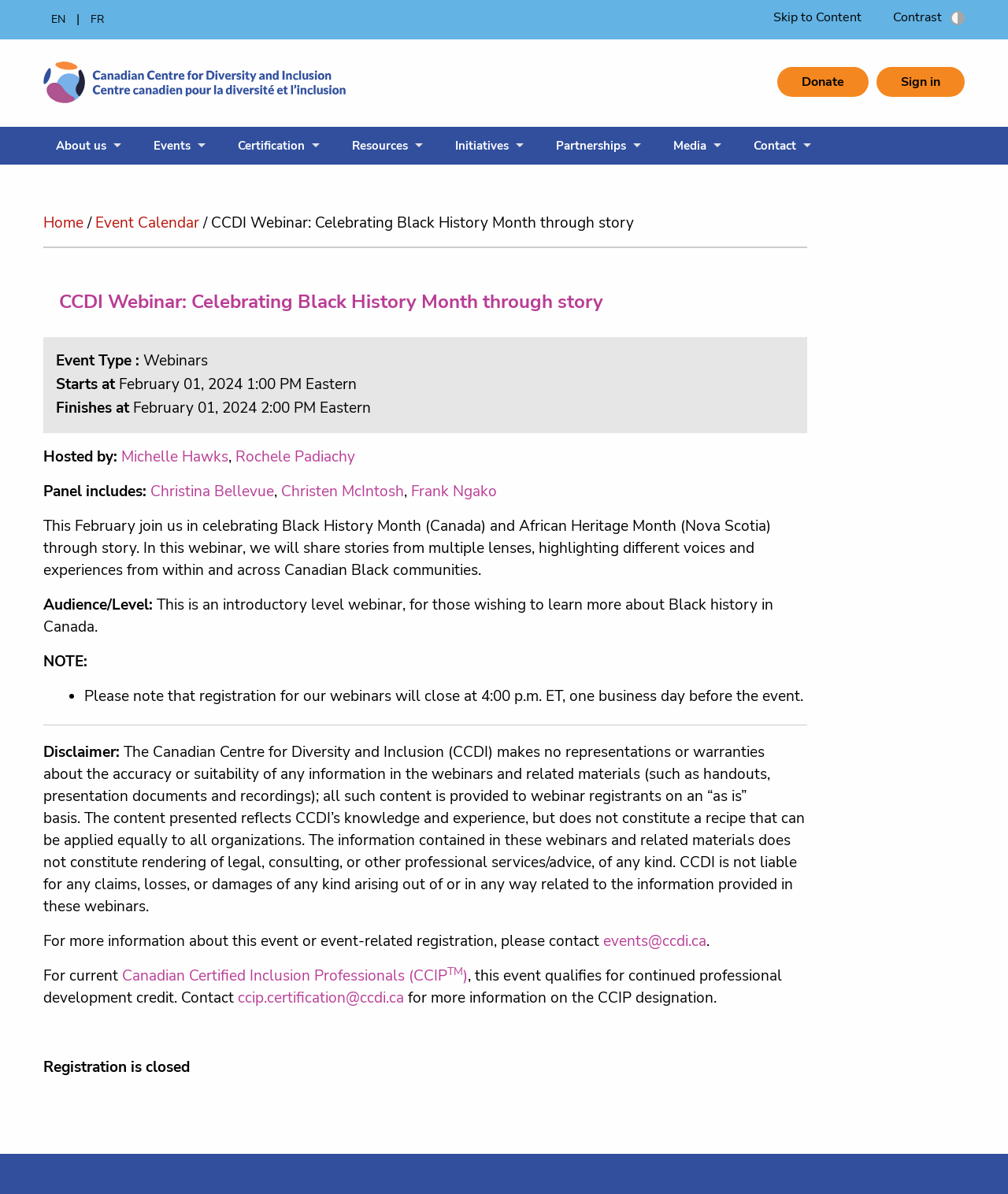Examine the screenshot and answer the question in as much detail as possible: How can I contact for event-related registration?

I found the answer by looking at the 'For more information about this event or event-related registration, please contact' label and its corresponding value 'events@ccdi.ca' on the webpage.